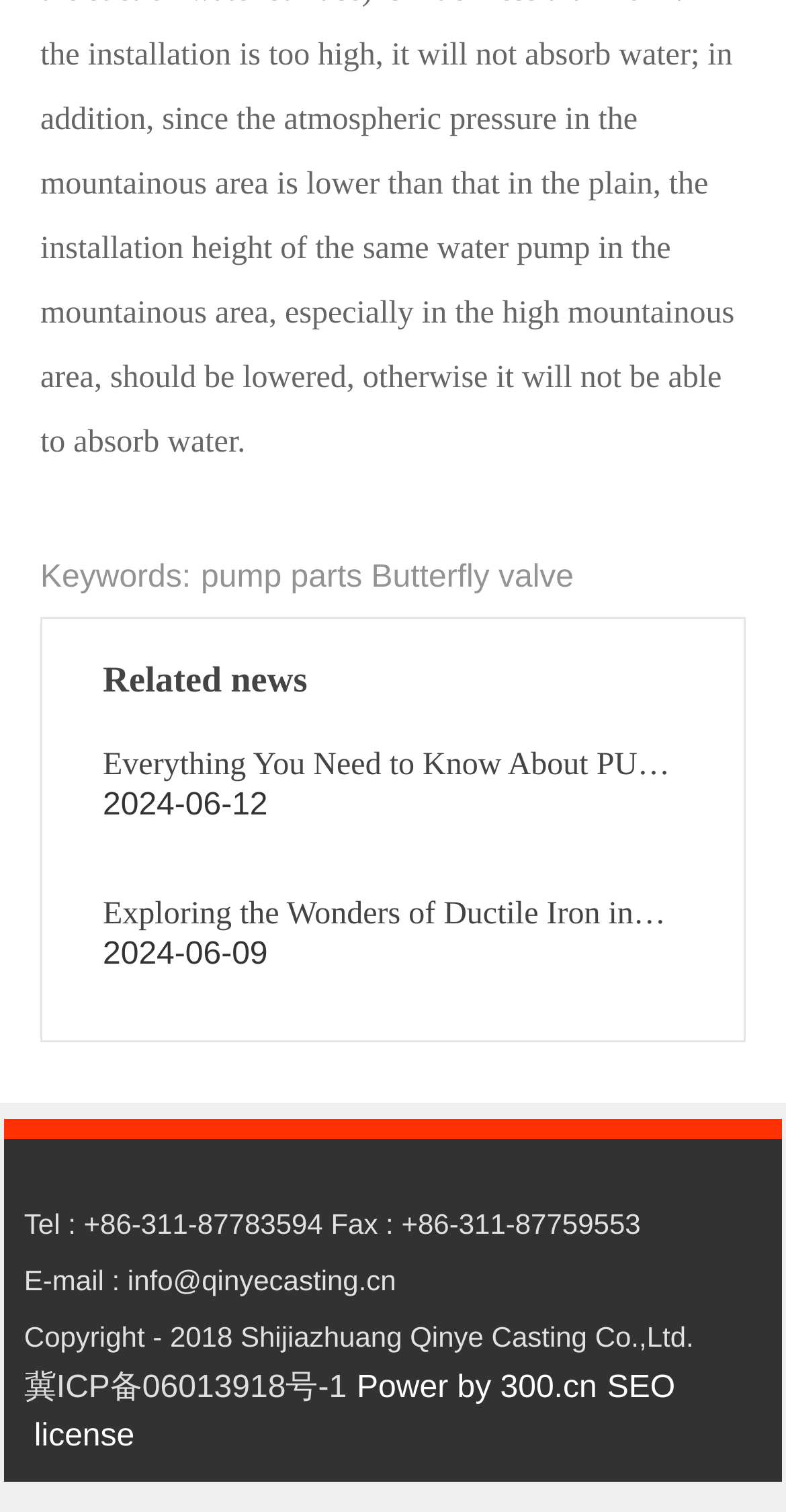Can you give a comprehensive explanation to the question given the content of the image?
What is the year the company's copyright was established?

The year the company's copyright was established can be found at the bottom of the webpage, where it is listed as 'Copyright - 2018 Shijiazhuang Qinye Casting Co.,Ltd.'.